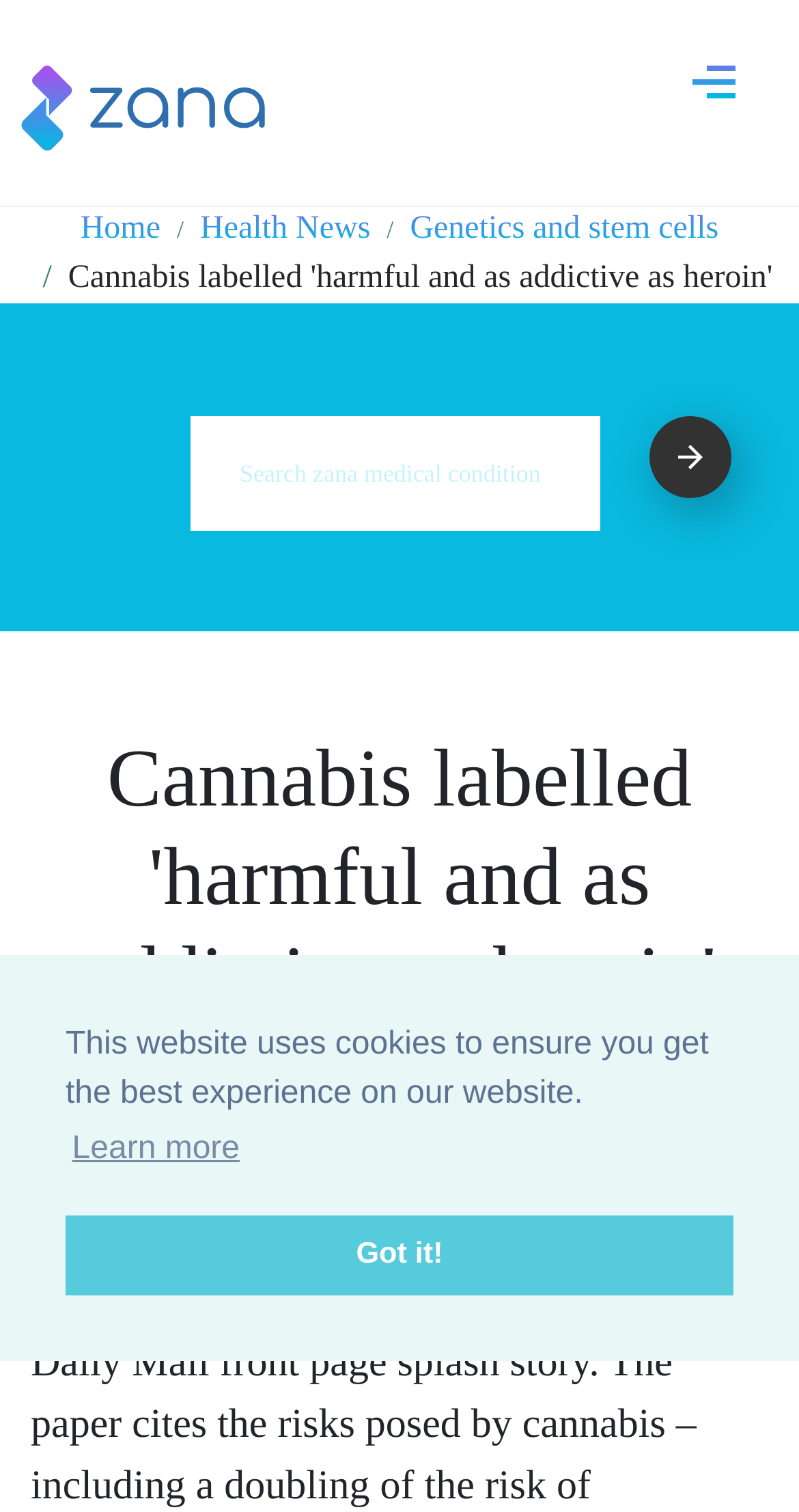Is there a navigation menu on the page?
Please provide an in-depth and detailed response to the question.

I found that there is a navigation menu on the page by noticing the button element with the text 'Toggle navigation', which suggests that there is a navigation menu that can be toggled on and off.